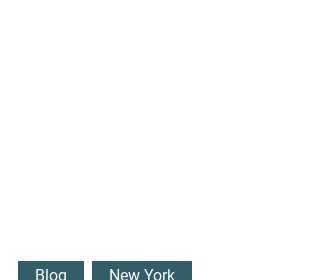Generate a detailed caption that encompasses all aspects of the image.

The image showcases a comparative overview between Philadelphia and New York City, complementing the accompanying article titled "Philadelphia vs New York City: Which City Is For You?" The article aims to guide readers in choosing between these two vibrant cities, highlighting aspects such as lifestyle, culture, and attractions. As part of the content, the image emphasizes the exploration of both cities, appealing to those planning their next urban adventure. Nearby links to related posts and additional information further enhance the reader's journey, encouraging them to delve into the rich offerings of both locations.